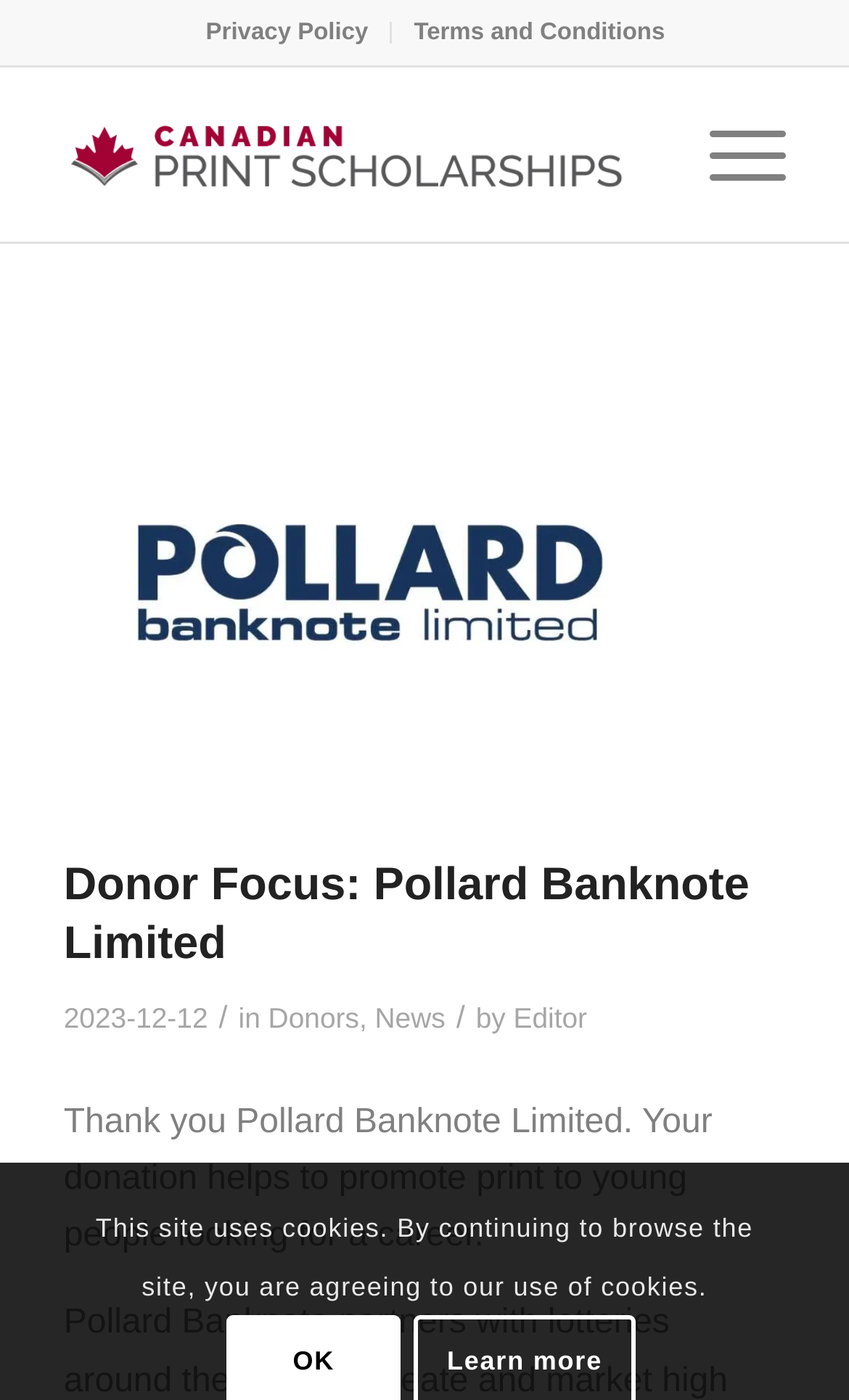Use the details in the image to answer the question thoroughly: 
What is the name of the donor?

The name of the donor can be found in the header section of the webpage, where it is written 'Donor Focus: Pollard Banknote Limited'. This suggests that the webpage is focused on a specific donor, which is Pollard Banknote Limited.